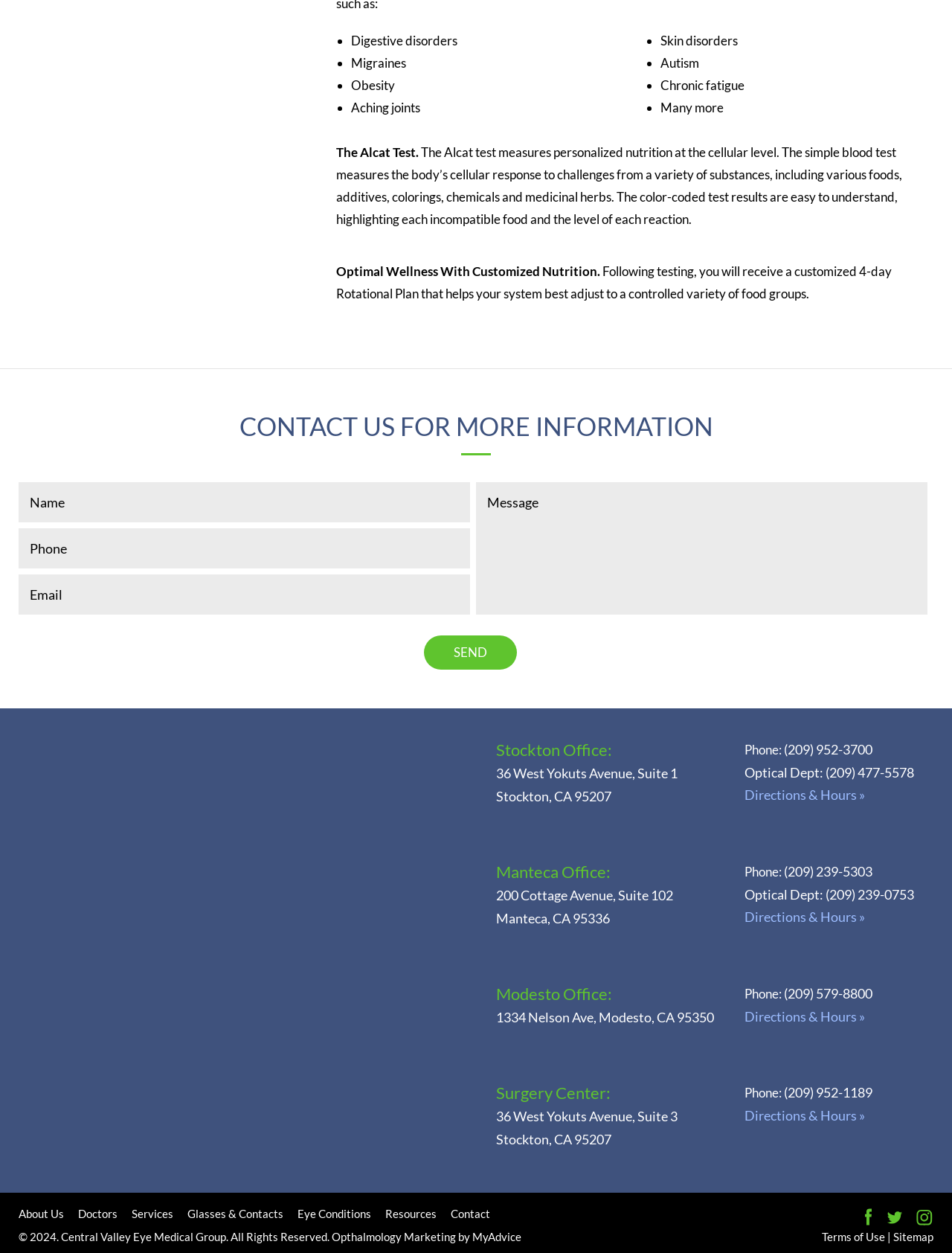Determine the coordinates of the bounding box that should be clicked to complete the instruction: "View the Stockton Office location on the map". The coordinates should be represented by four float numbers between 0 and 1: [left, top, right, bottom].

[0.0, 0.566, 0.5, 0.952]